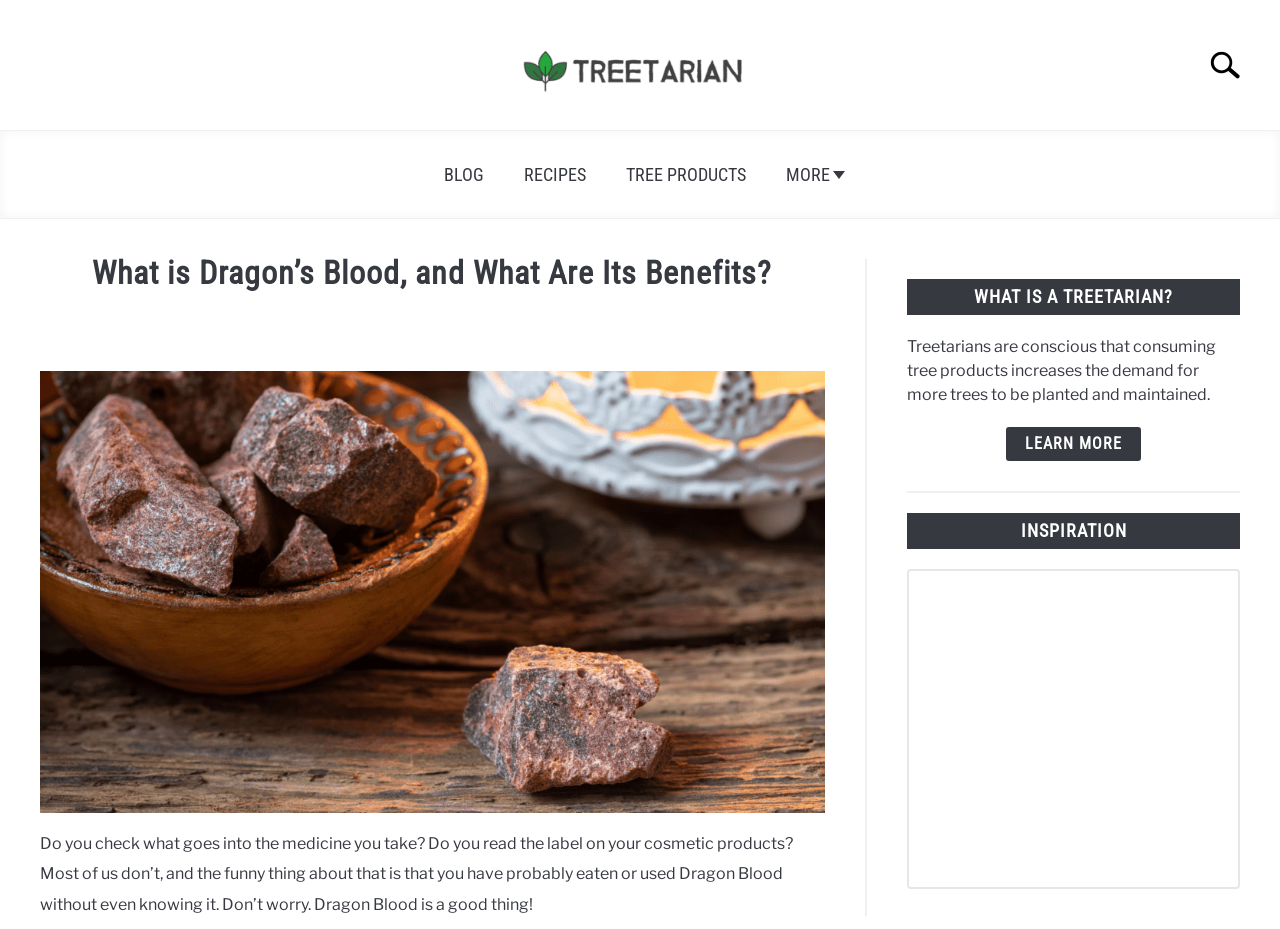From the given element description: "Learn more", find the bounding box for the UI element. Provide the coordinates as four float numbers between 0 and 1, in the order [left, top, right, bottom].

[0.786, 0.46, 0.891, 0.496]